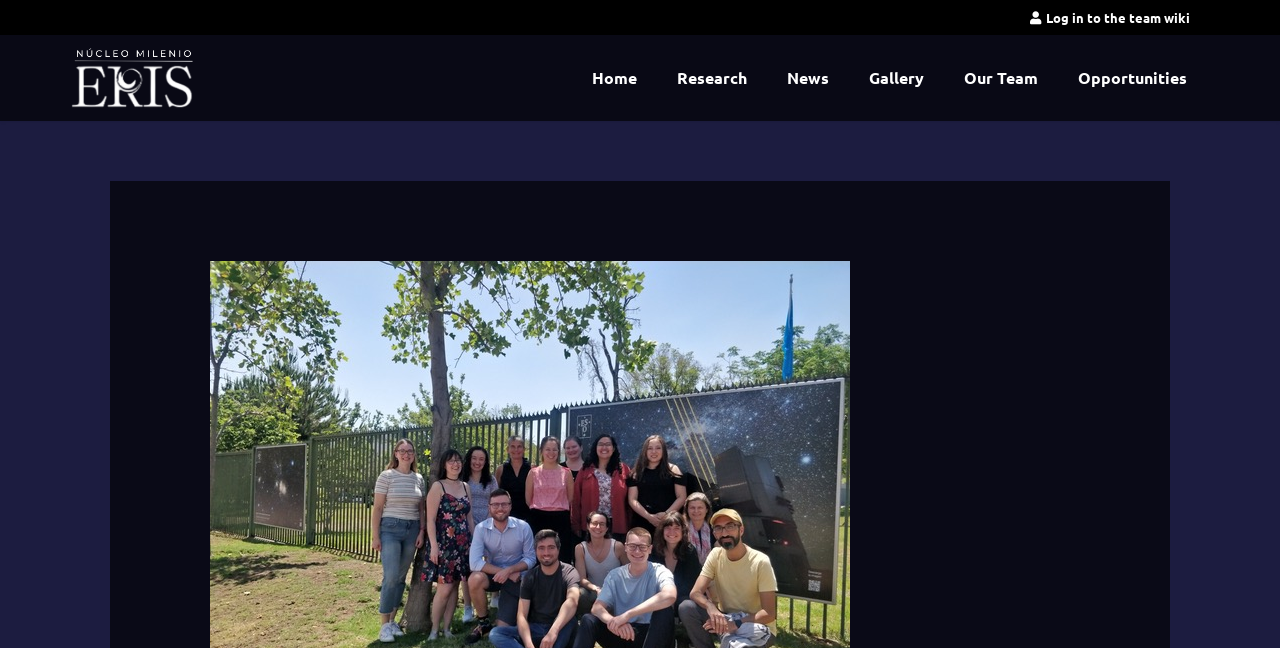Is the 'Gallery' link located on the left or right side of the 'News' link?
Provide a comprehensive and detailed answer to the question.

By comparing the bounding box coordinates of the 'Gallery' and 'News' links, I found that the 'Gallery' link has a larger x1 value than the 'News' link, indicating that it is located on the right side of the 'News' link.